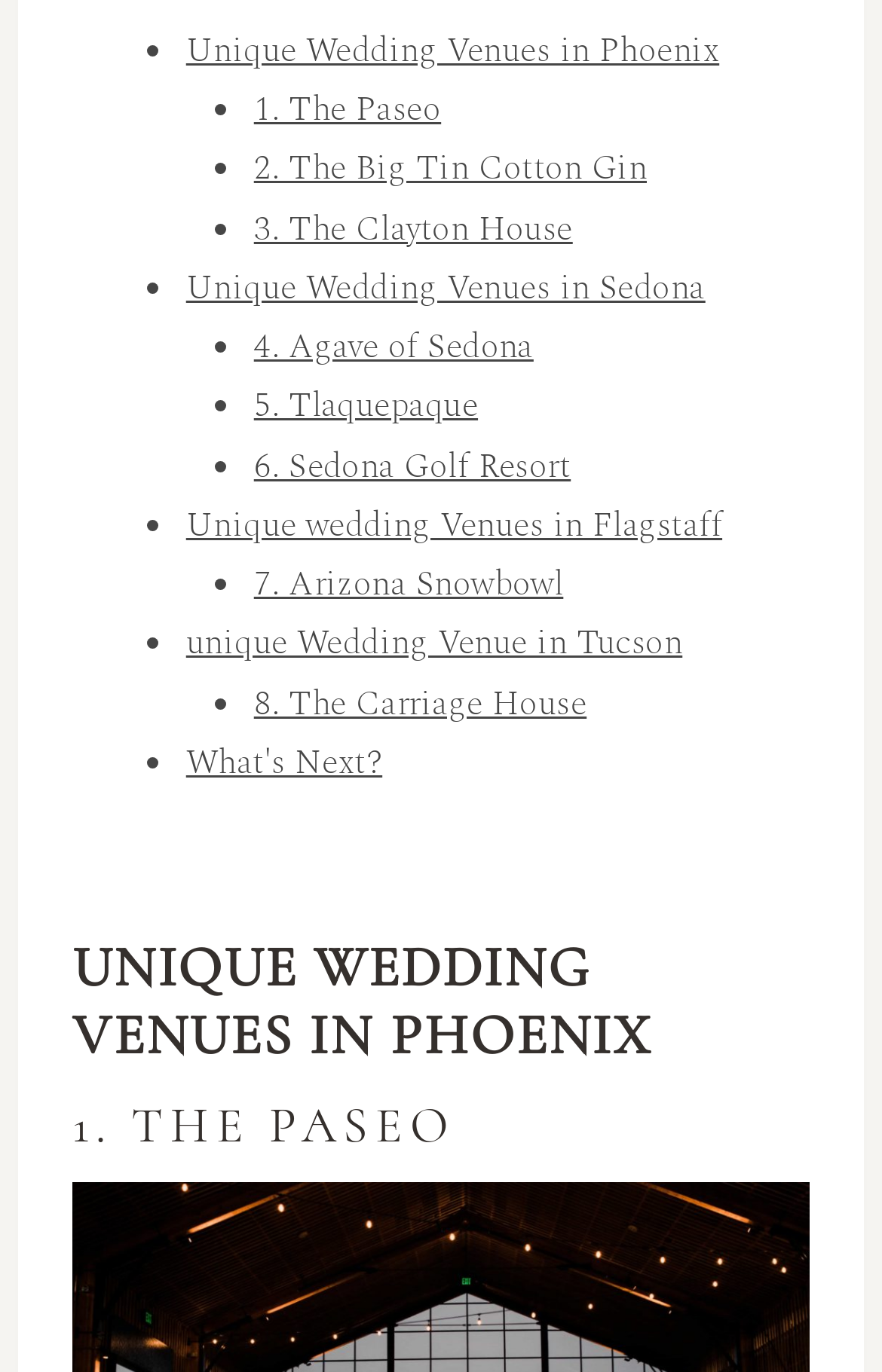Please respond to the question with a concise word or phrase:
What is the last unique wedding venue listed on the webpage?

The Carriage House